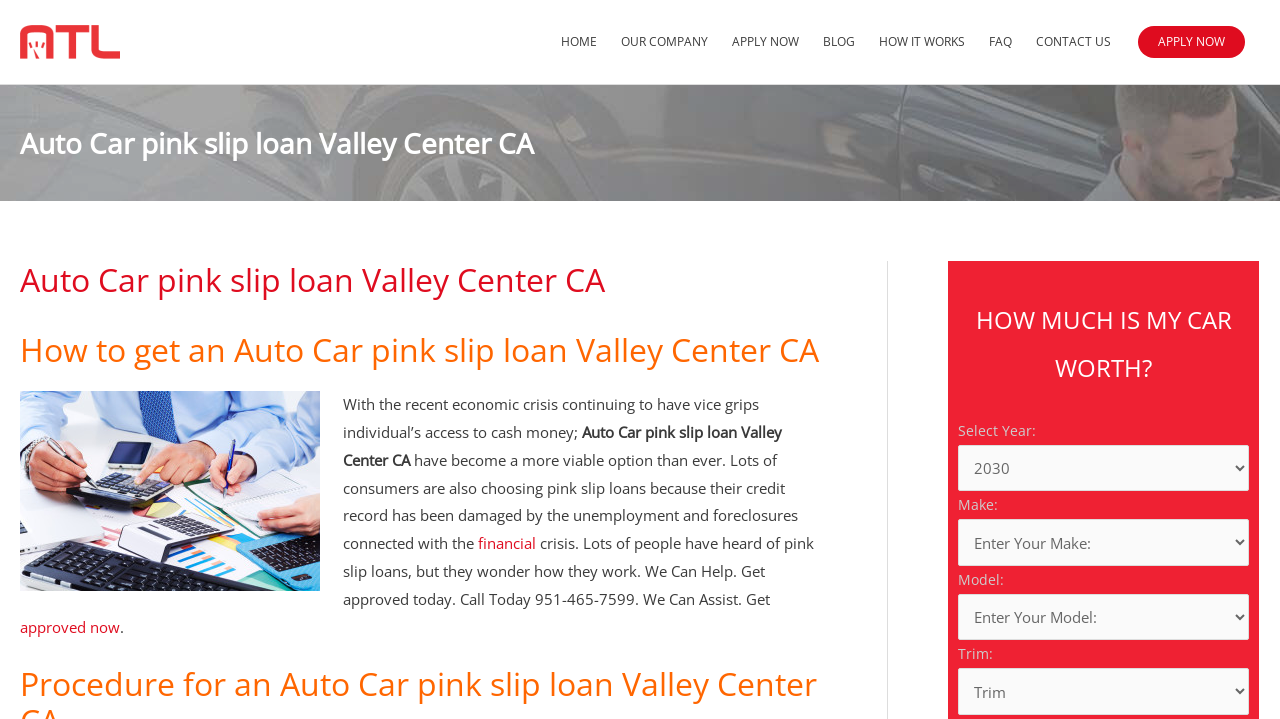What type of loan is offered on this website?
Answer the question with just one word or phrase using the image.

Auto Car pink slip loan